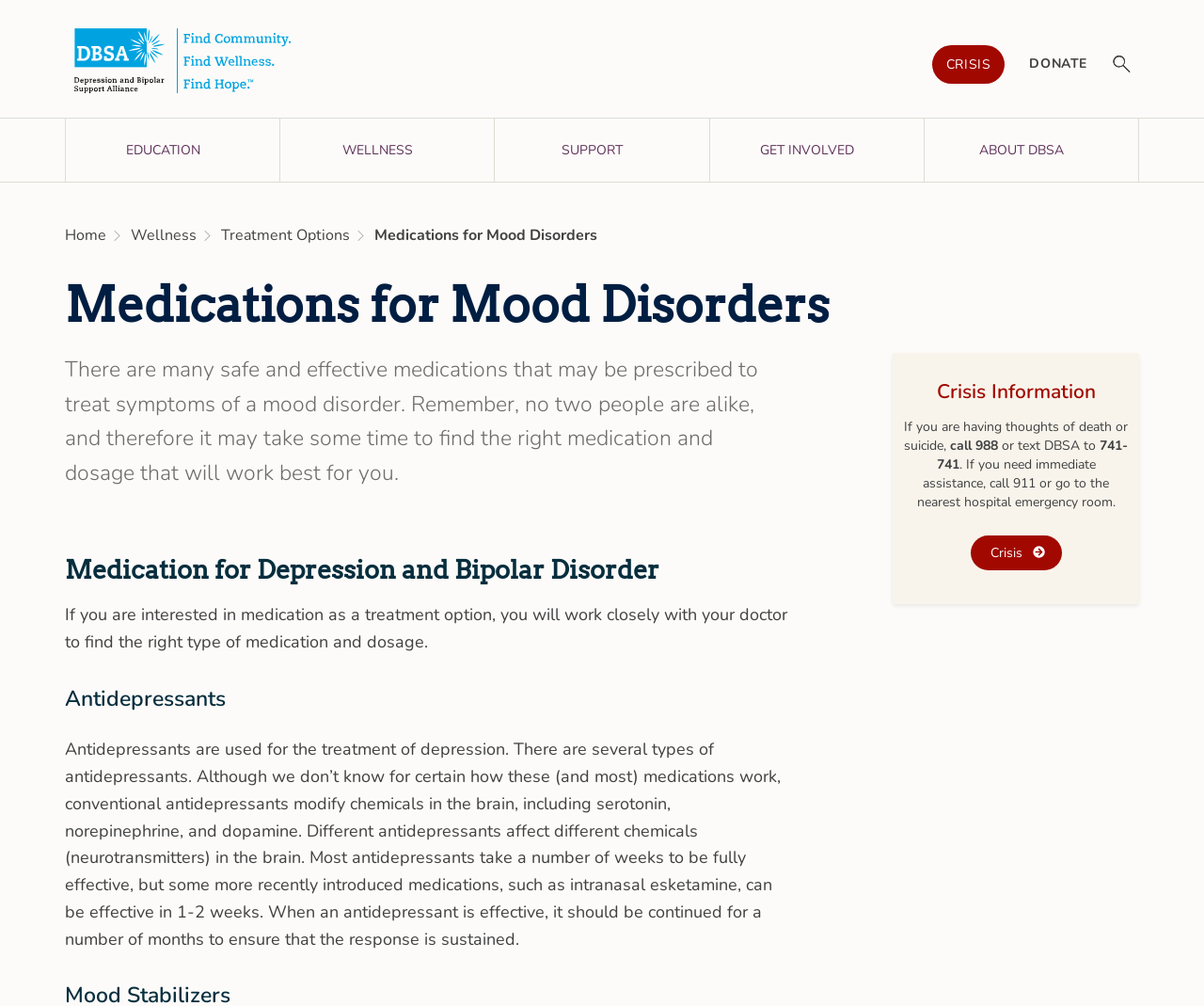Determine the bounding box coordinates of the region to click in order to accomplish the following instruction: "Learn about Medication for Depression and Bipolar Disorder". Provide the coordinates as four float numbers between 0 and 1, specifically [left, top, right, bottom].

[0.054, 0.551, 0.654, 0.583]